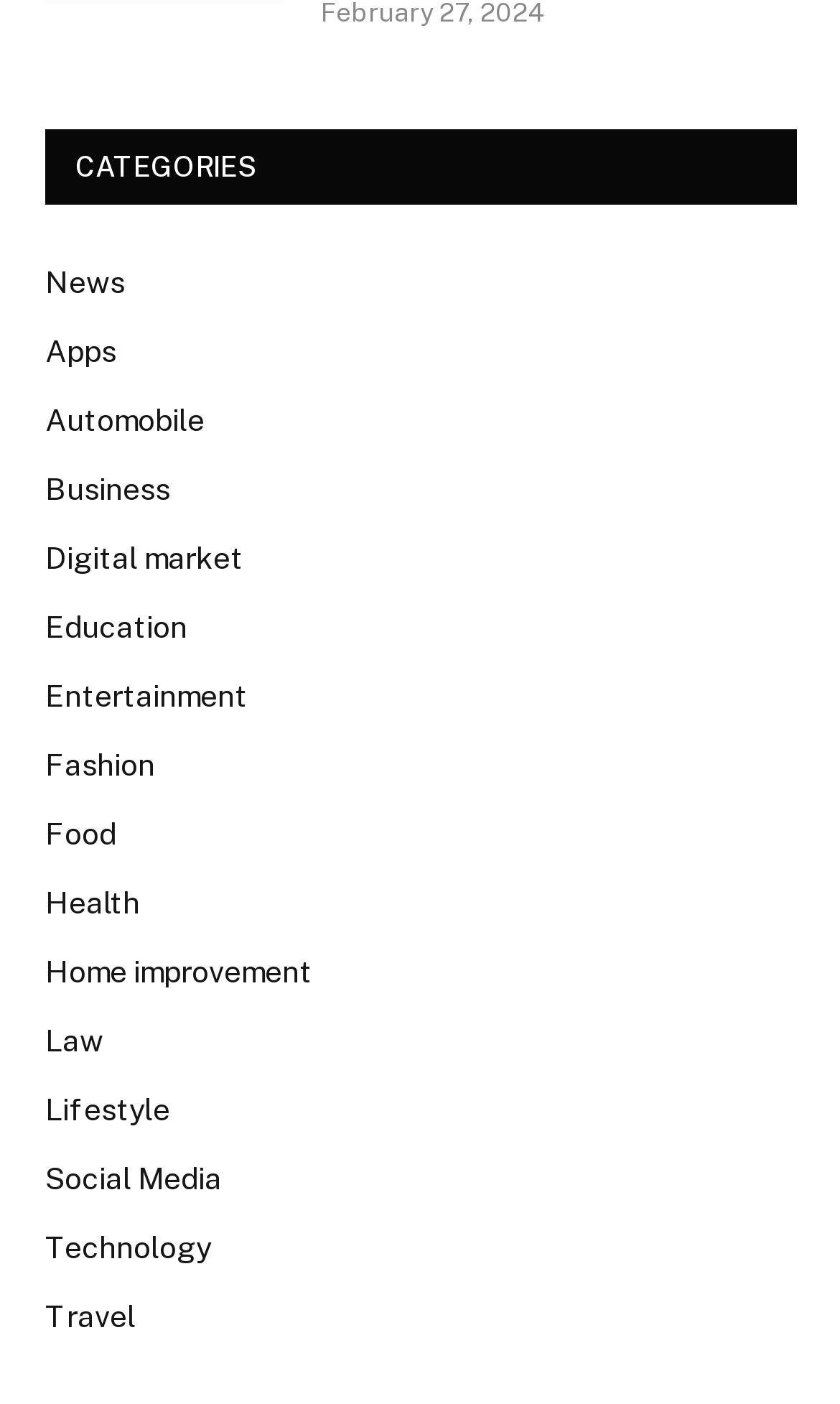Provide a single word or phrase to answer the given question: 
What is the first category?

News